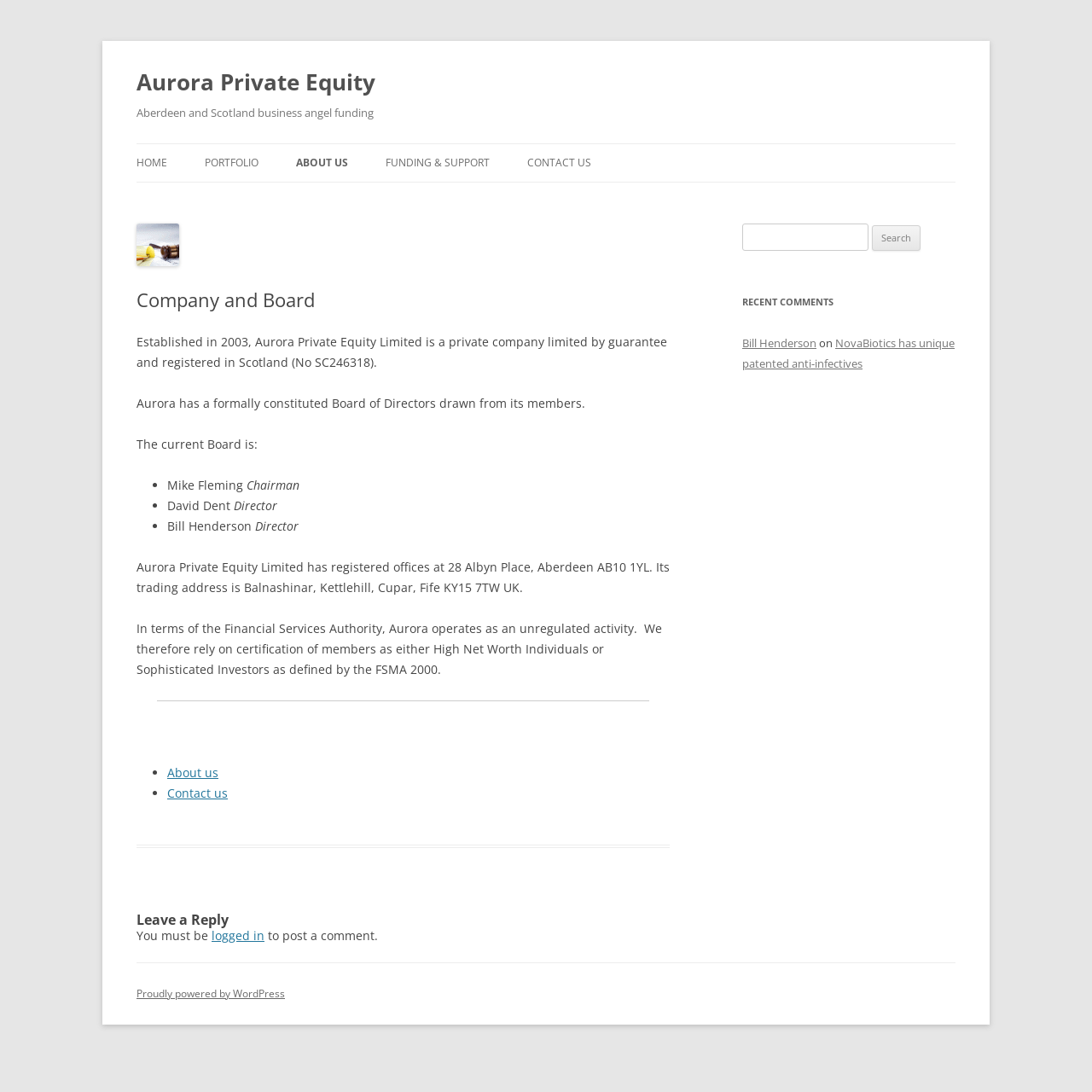Provide an in-depth caption for the webpage.

The webpage is about Aurora Private Equity, a private company limited by guarantee and registered in Scotland. At the top, there is a heading with the company name, followed by a navigation menu with links to "HOME", "PORTFOLIO", "ABOUT US", "COMPANY AND BOARD", "FUNDING & SUPPORT", and "CONTACT US".

Below the navigation menu, there is a main content area that contains an article about the company and its board. The article starts with a heading "Company and Board" and provides information about the company's establishment, its board of directors, and its registered offices. The board members are listed with their names and positions, including Mike Fleming as Chairman, David Dent as Director, and Bill Henderson as Director.

Further down, there is a section that explains the company's operation as an unregulated activity and its reliance on certification of members as High Net Worth Individuals or Sophisticated Investors. This section is separated from the previous one by a horizontal separator.

The webpage also has a section for recent comments, which lists a comment from Bill Henderson on an article about NovaBiotics. There is also a search box on the right side of the page, where users can search for specific content.

At the very bottom of the page, there is a footer area that contains a link to the WordPress platform, which powers the website.